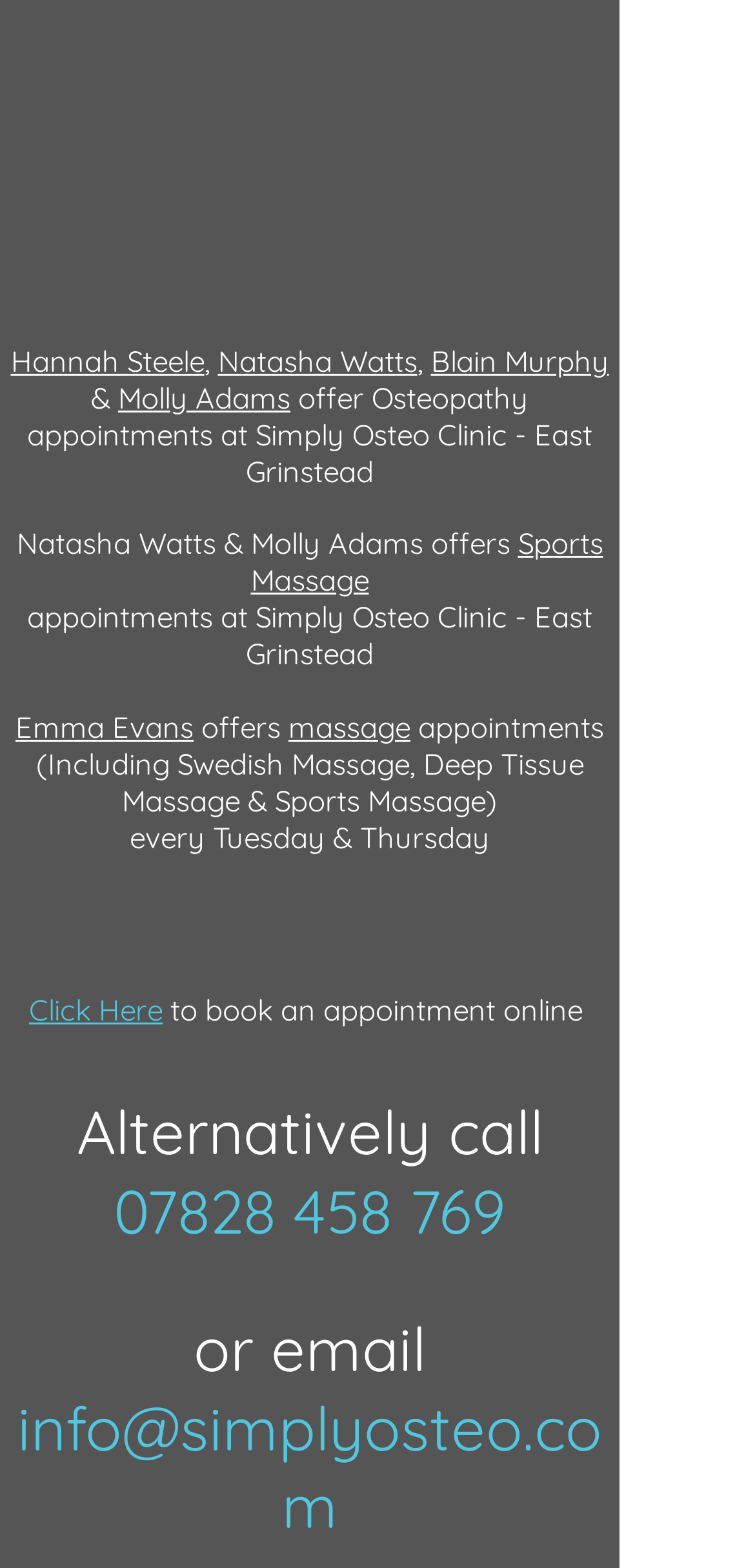When can you book an appointment with Emma Evans?
Using the image as a reference, answer the question with a short word or phrase.

every Tuesday & Thursday